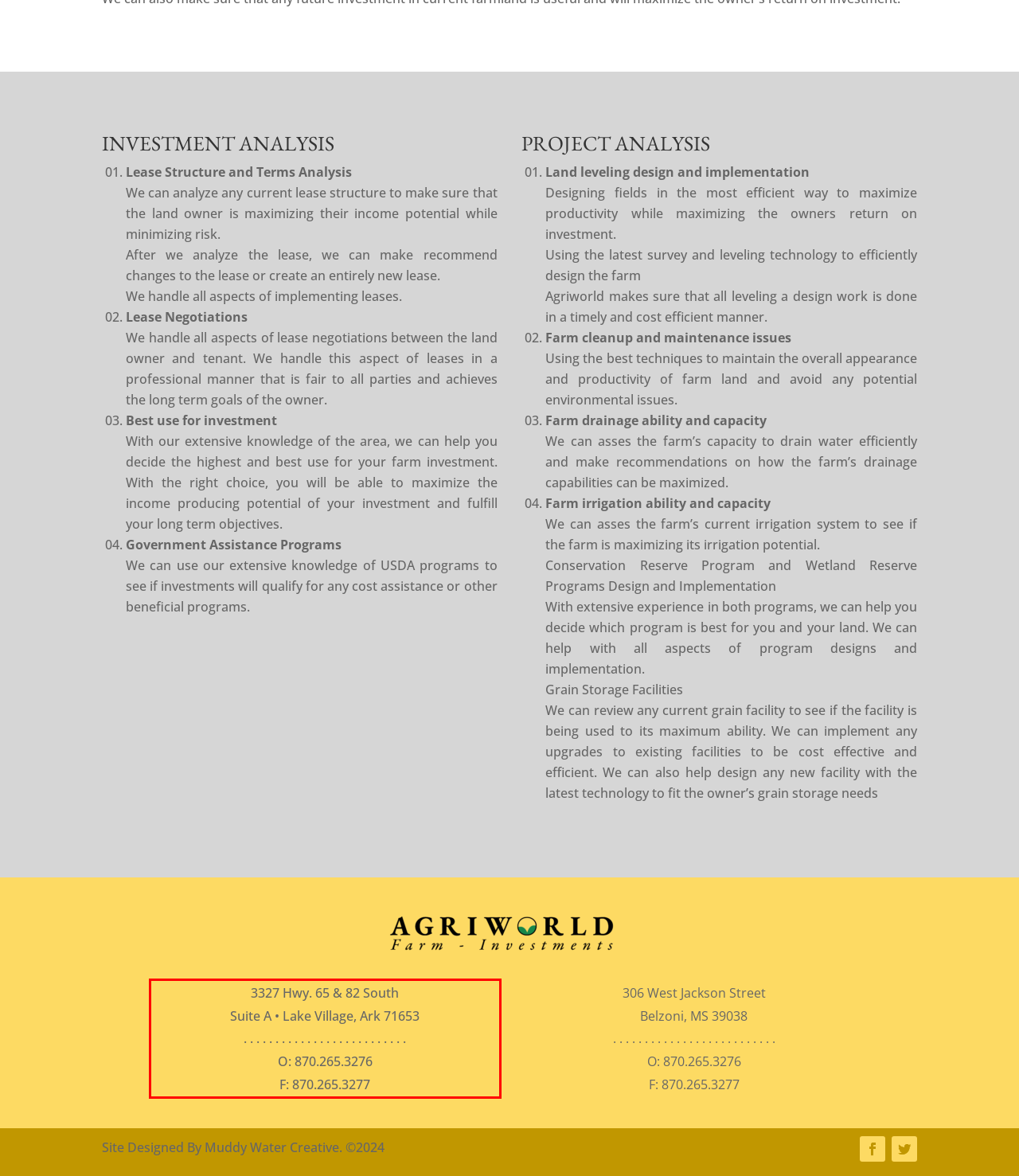There is a screenshot of a webpage with a red bounding box around a UI element. Please use OCR to extract the text within the red bounding box.

3327 Hwy. 65 & 82 South Suite A • Lake Village, Ark 71653 . . . . . . . . . . . . . . . . . . . . . . . . . . O: 870.265.3276 F: 870.265.3277